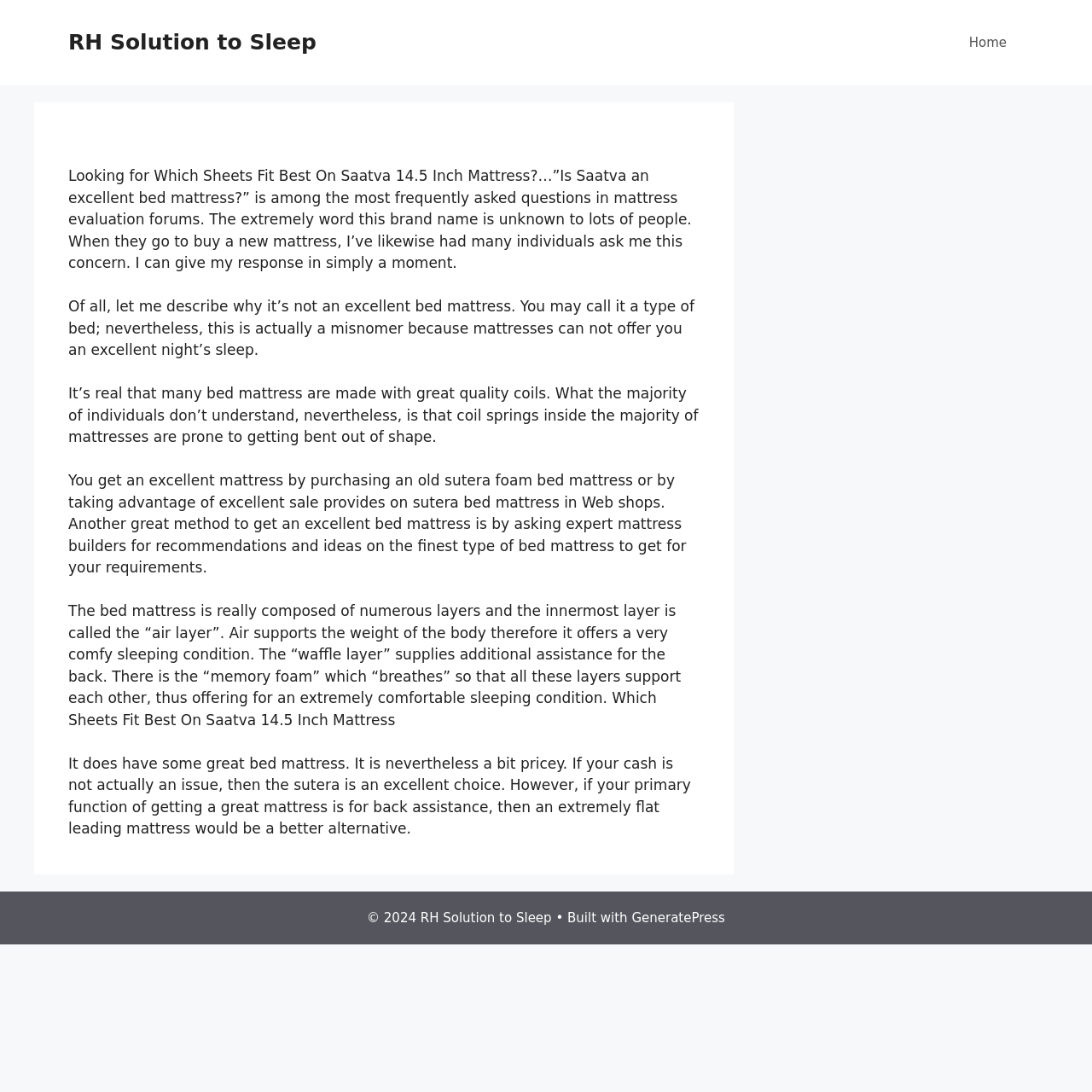What is the purpose of the 'waffle layer'?
Analyze the image and deliver a detailed answer to the question.

The article mentions that the 'waffle layer' provides additional support for the back, indicating that its purpose is to provide extra comfort and support for the spine.